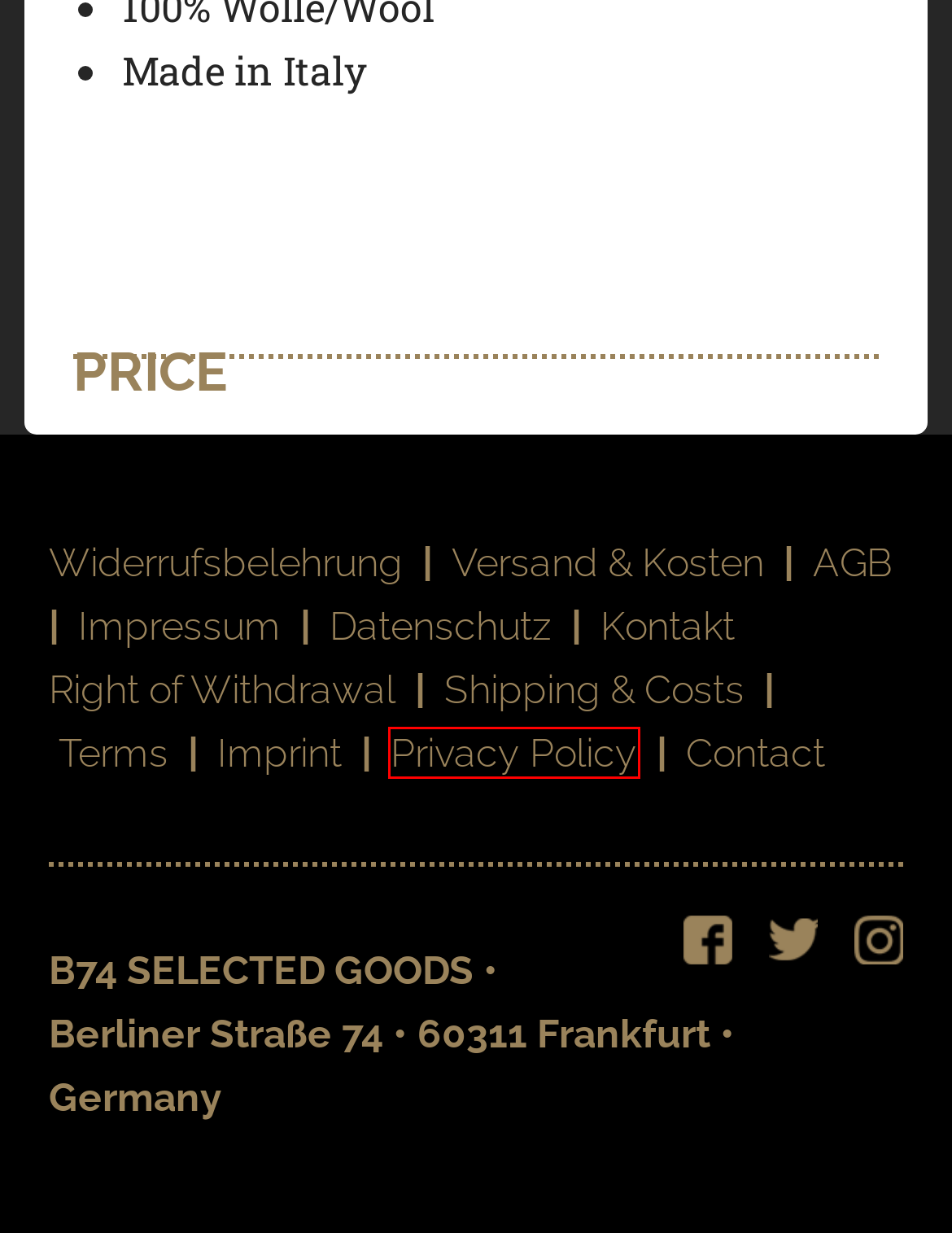You are presented with a screenshot of a webpage that includes a red bounding box around an element. Determine which webpage description best matches the page that results from clicking the element within the red bounding box. Here are the candidates:
A. Versandkosten – B74
B. Datenschutzerklärung – B74
C. Imprint – B74
D. Widerrufsbelehrung – B74
E. Right of withdrawal – B74
F. Terms – B74
G. Privacy Policy – B74
H. Shipping Policy – B74

G